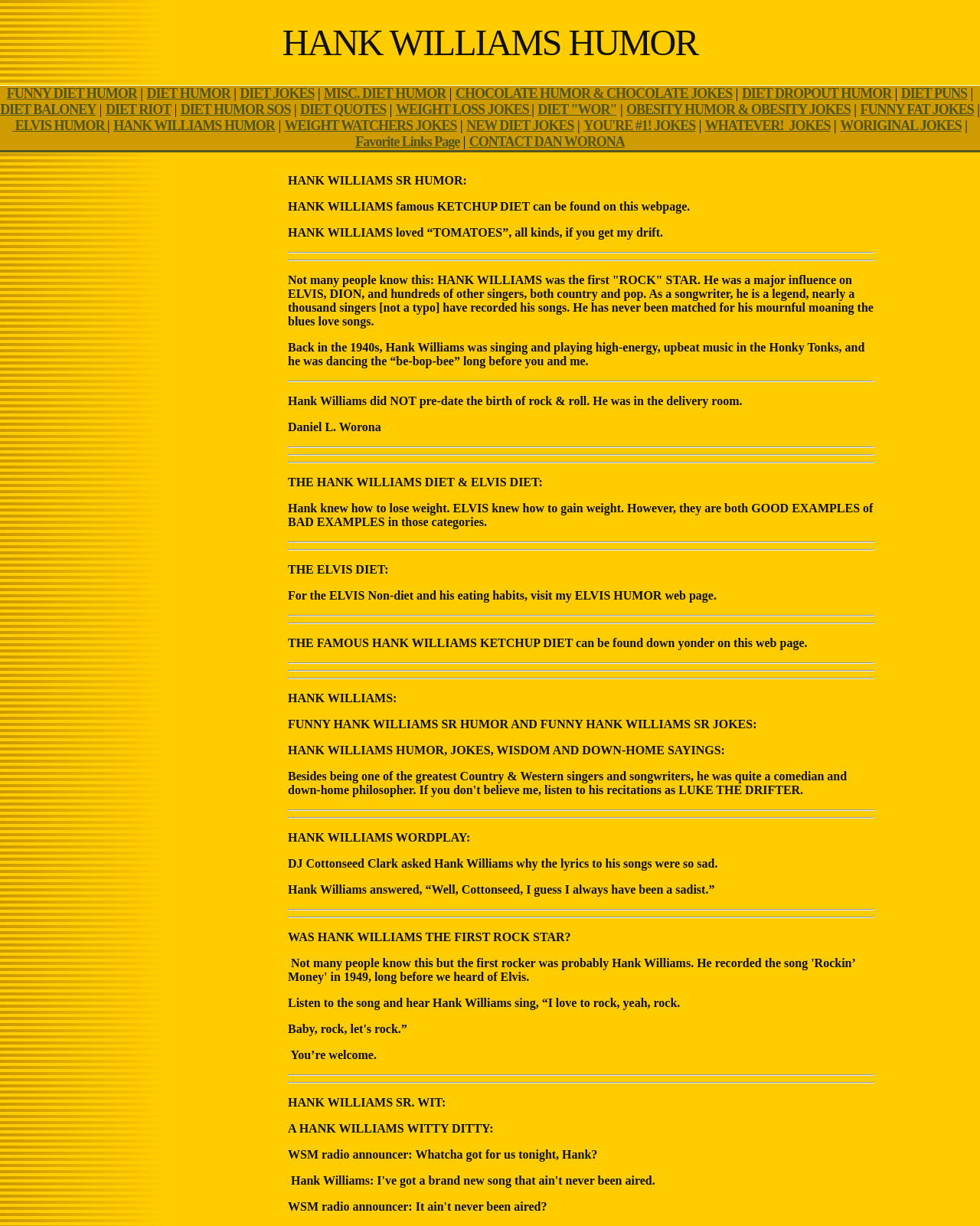From the details in the image, provide a thorough response to the question: What is the main topic of this webpage?

Based on the webpage's title and content, it appears that the main topic of this webpage is Hank Williams Humor, which includes funny jokes, quotes, and sayings related to Hank Williams.